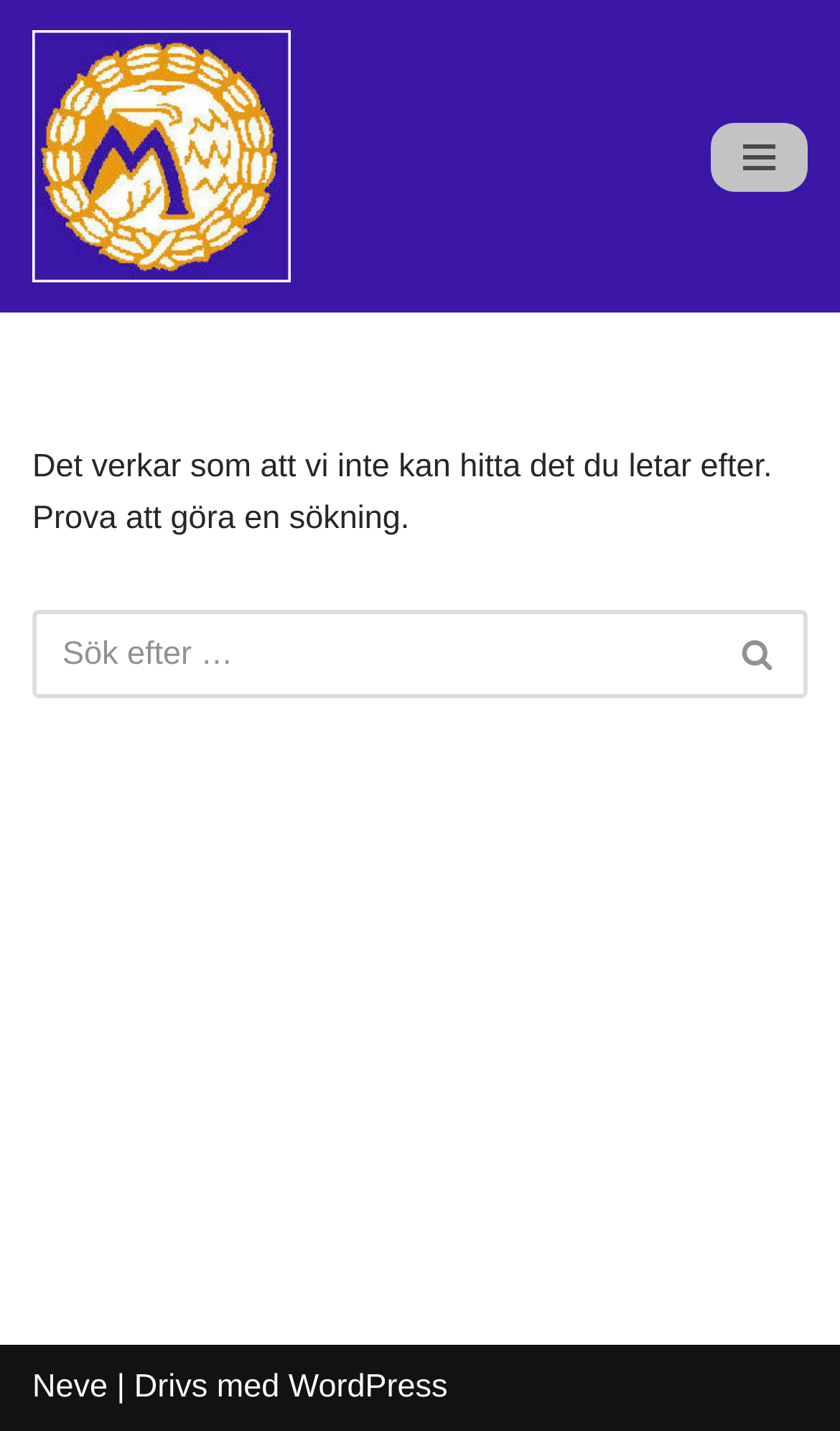How many links are present in the footer section? Observe the screenshot and provide a one-word or short phrase answer.

3